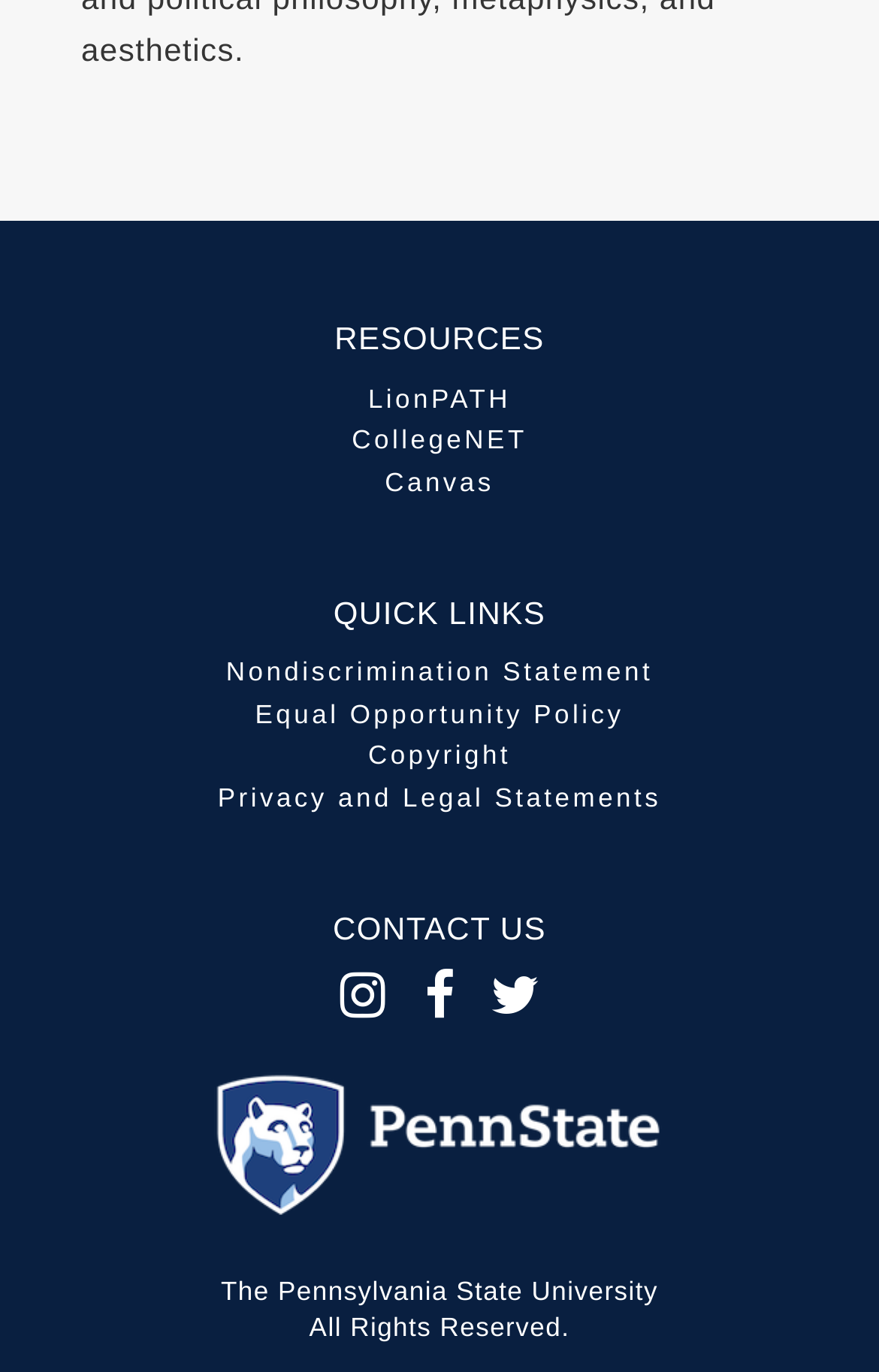What is the first resource listed?
Could you give a comprehensive explanation in response to this question?

The first resource listed is LionPATH, which is a link located at the top of the webpage, under the 'RESOURCES' heading.